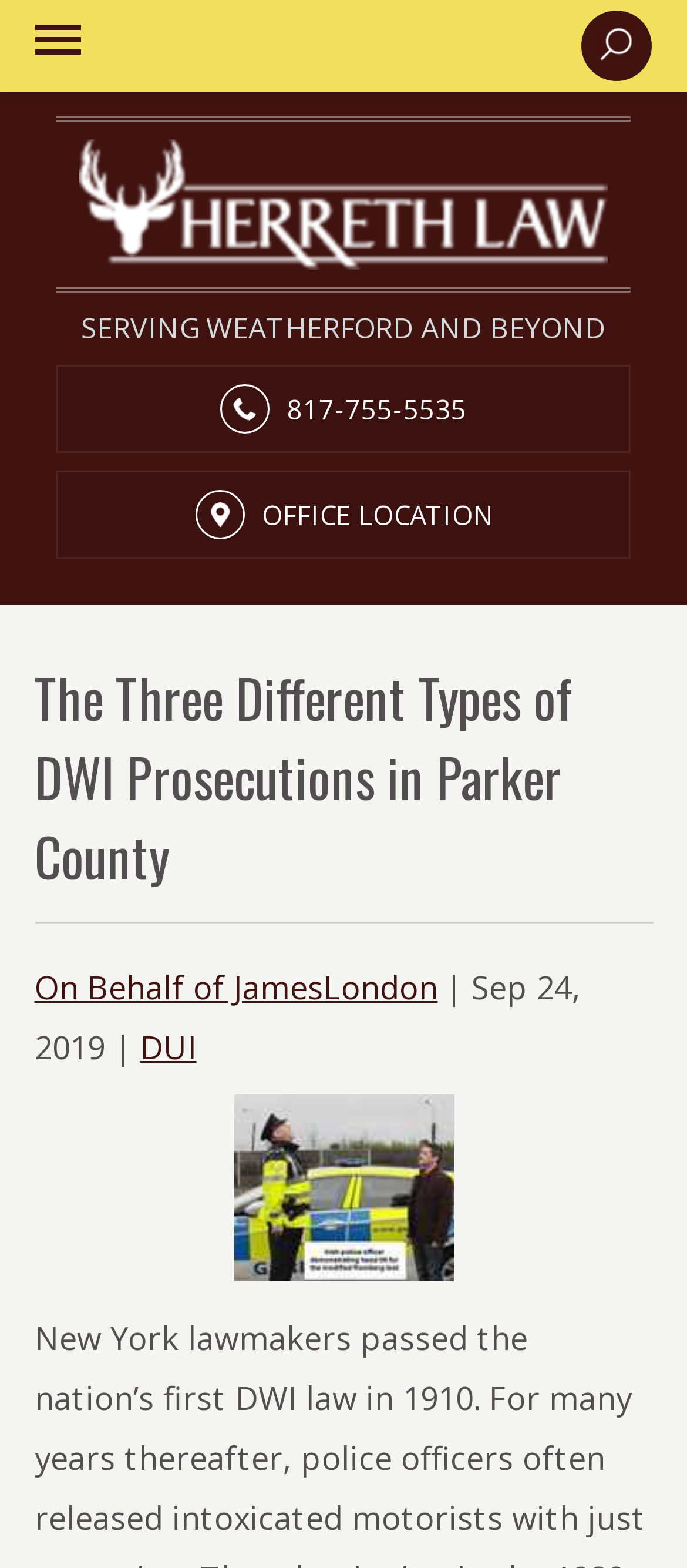Based on what you see in the screenshot, provide a thorough answer to this question: What is the phone number of the office?

I found the phone number by looking at the element with the text '817-755-5535' which is a link and is located near an image of a phone, indicating that it is the office phone number.